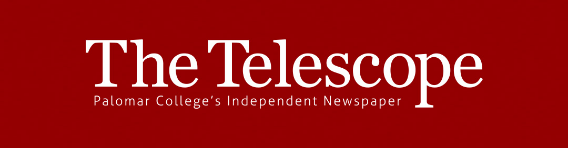Describe the image with as much detail as possible.

The image features the logo of "The Telescope," Palomar College's independent newspaper. The logo is prominently displayed on a rich red background, showcasing a clean, modern font. The text "The Telescope" stands out in bold, white letters, with "Palomar College's Independent Newspaper" elegantly positioned beneath in smaller font. This branding reflects the newspaper's identity, highlighting its commitment to delivering news and information pertinent to the college community. The design is both striking and memorable, reinforcing the publication's presence as a key source of communication and reporting for students and faculty alike.